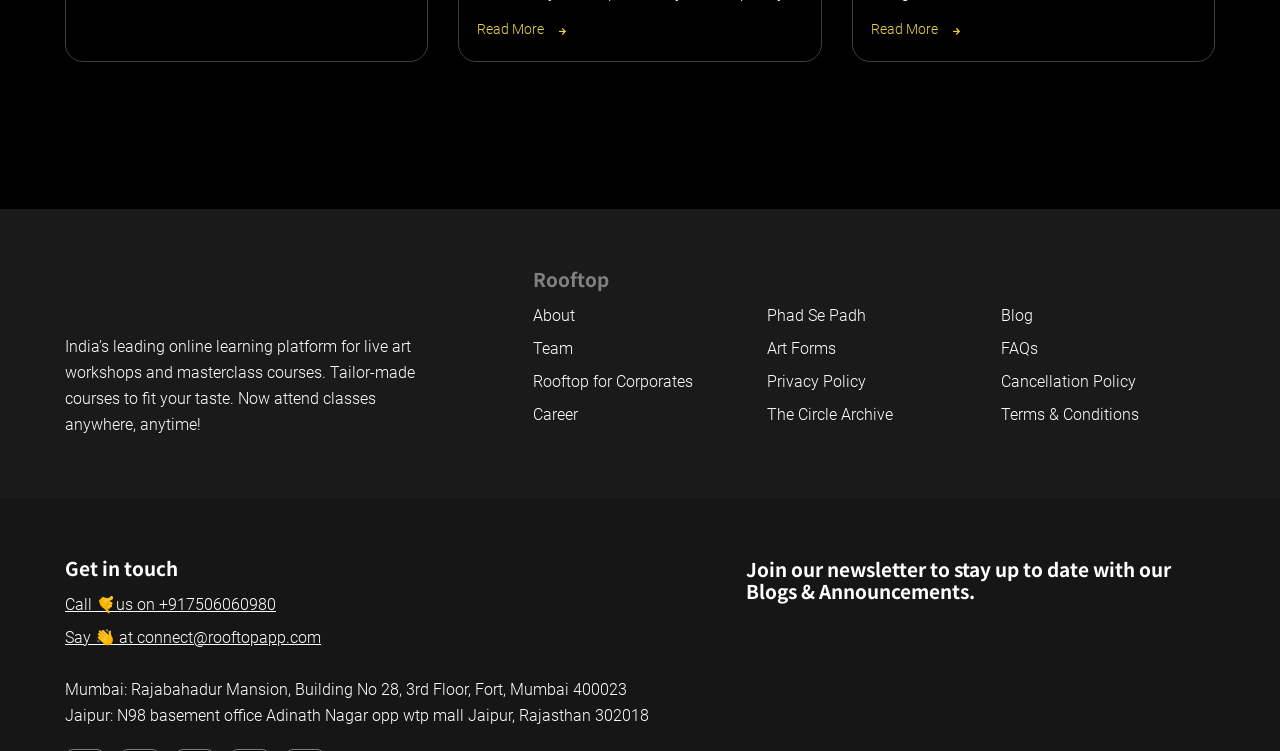Select the bounding box coordinates of the element I need to click to carry out the following instruction: "Read the blog".

[0.782, 0.403, 0.949, 0.438]